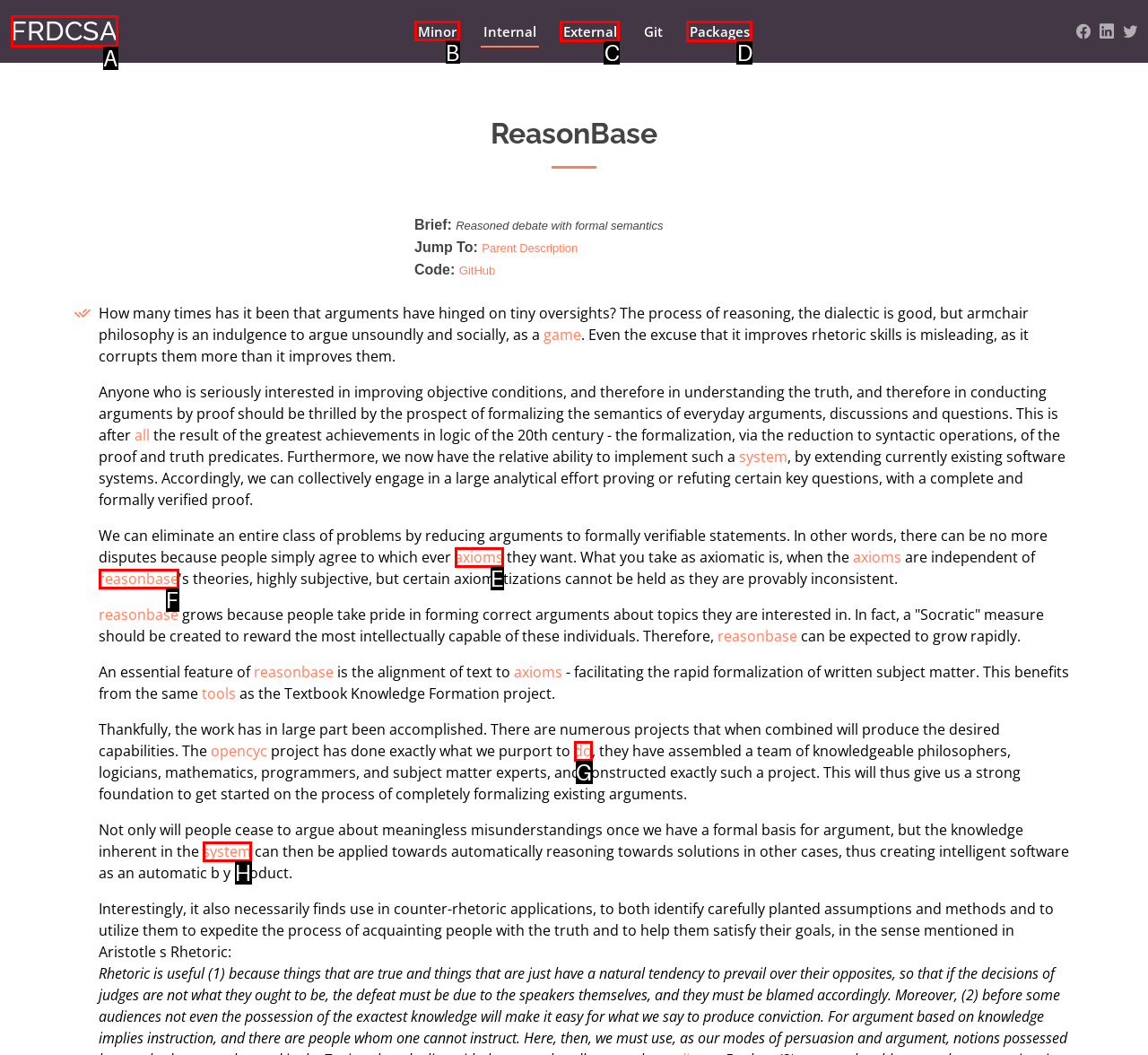Identify the correct choice to execute this task: Click on the 'Minor' link
Respond with the letter corresponding to the right option from the available choices.

B